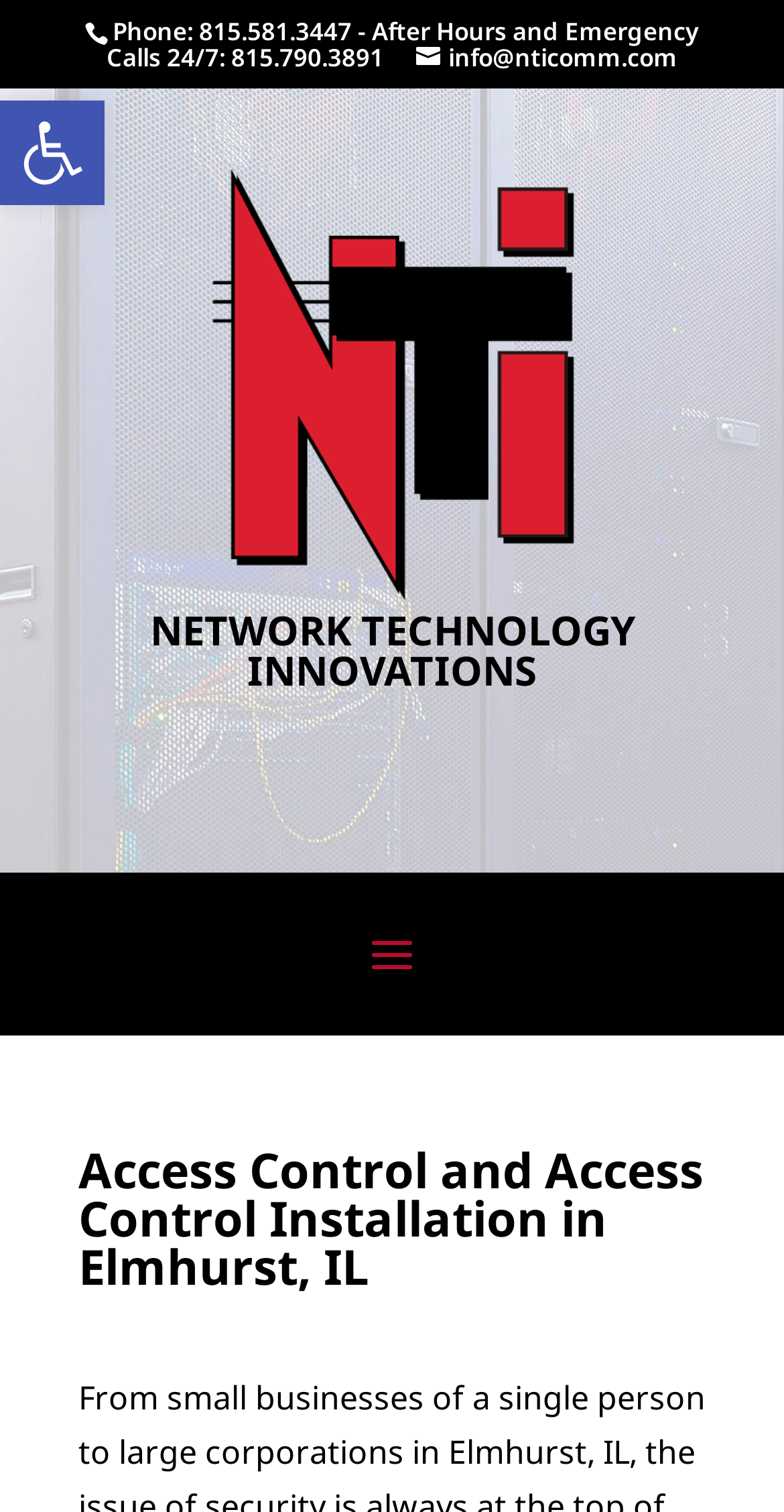Using the information shown in the image, answer the question with as much detail as possible: What is the phone number for after-hours calls?

I found the phone number for after-hours calls by looking at the link that says 'After Hours and Emergency Calls 24/7:' and the number next to it is 815.790.3891.